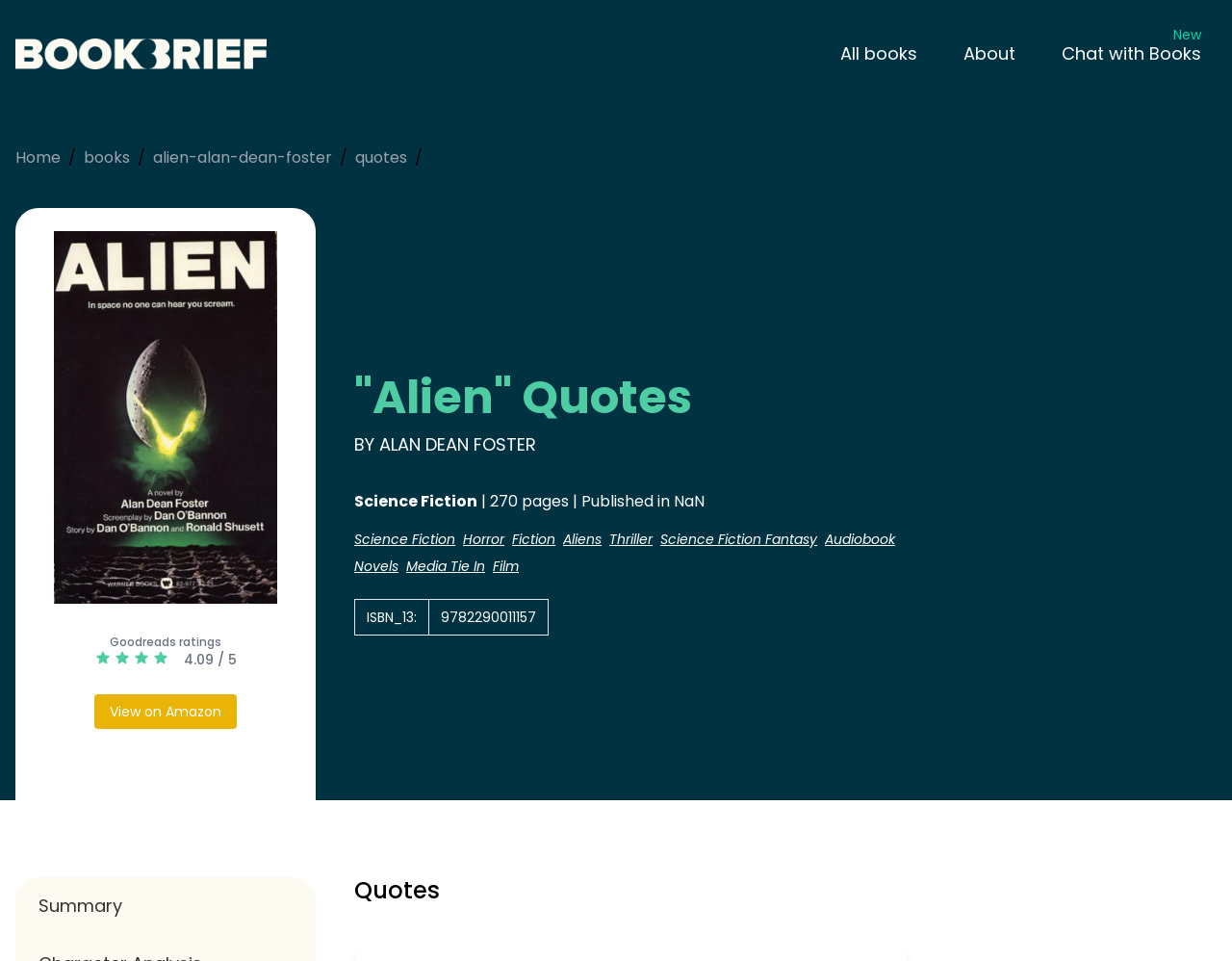Please identify the bounding box coordinates of the element's region that needs to be clicked to fulfill the following instruction: "Click on the BookBrief Logo". The bounding box coordinates should consist of four float numbers between 0 and 1, i.e., [left, top, right, bottom].

[0.012, 0.04, 0.216, 0.072]